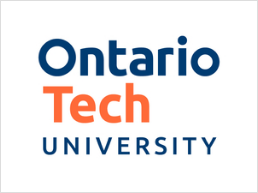Please provide a brief answer to the following inquiry using a single word or phrase:
What is the font style of 'UNIVERSITY'?

Classic, bold navy